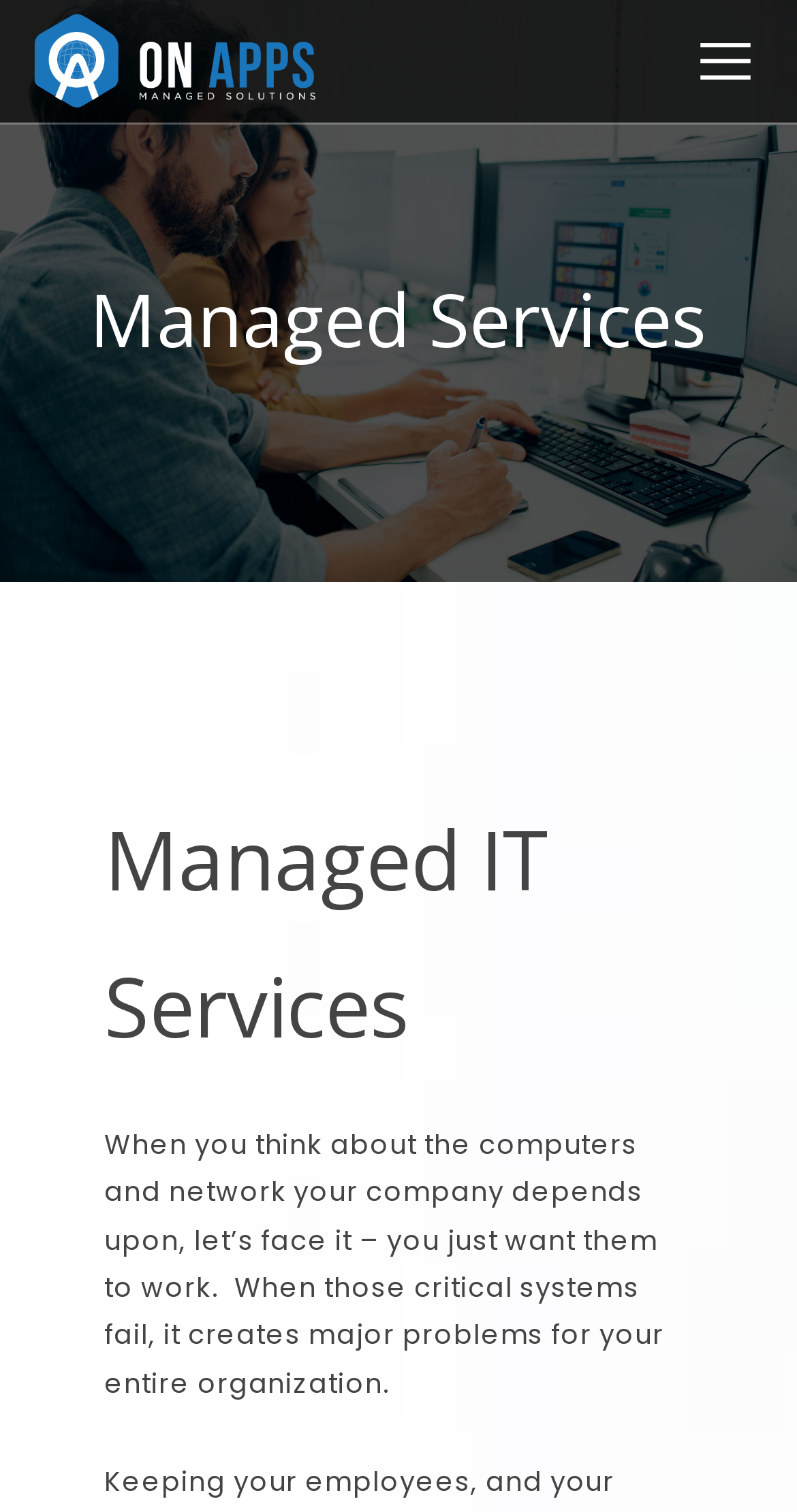Is there a logo?
Please respond to the question with a detailed and thorough explanation.

I inferred the presence of a logo from the image element 'OnApps Managed Solutions' with bounding box coordinates [0.038, 0.007, 0.401, 0.074], which is likely to be a logo.